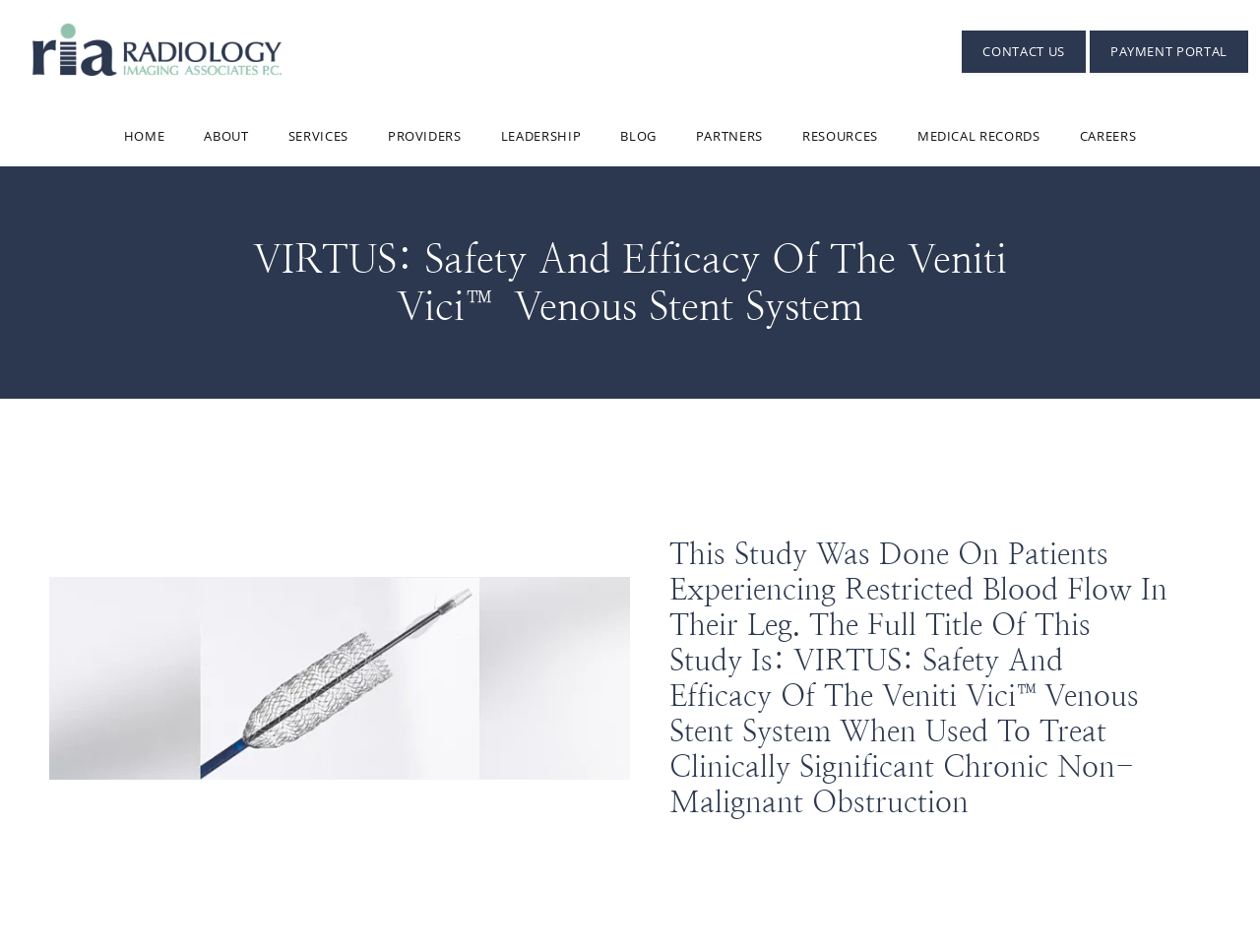Locate the bounding box coordinates of the element that should be clicked to fulfill the instruction: "view the VIRTUS study article".

[0.0, 0.175, 1.0, 0.419]